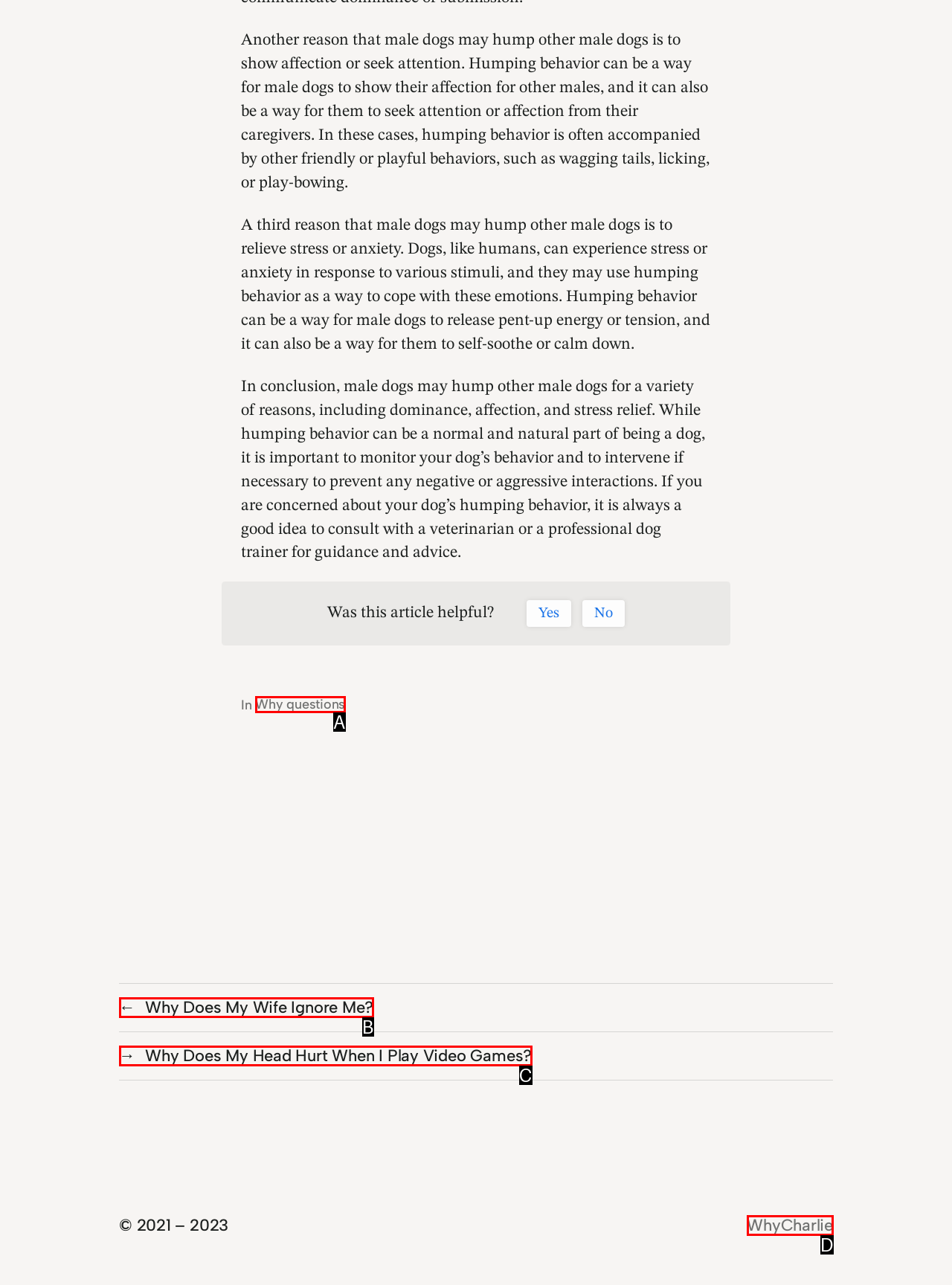Find the HTML element that corresponds to the description: WhyCharlie. Indicate your selection by the letter of the appropriate option.

D